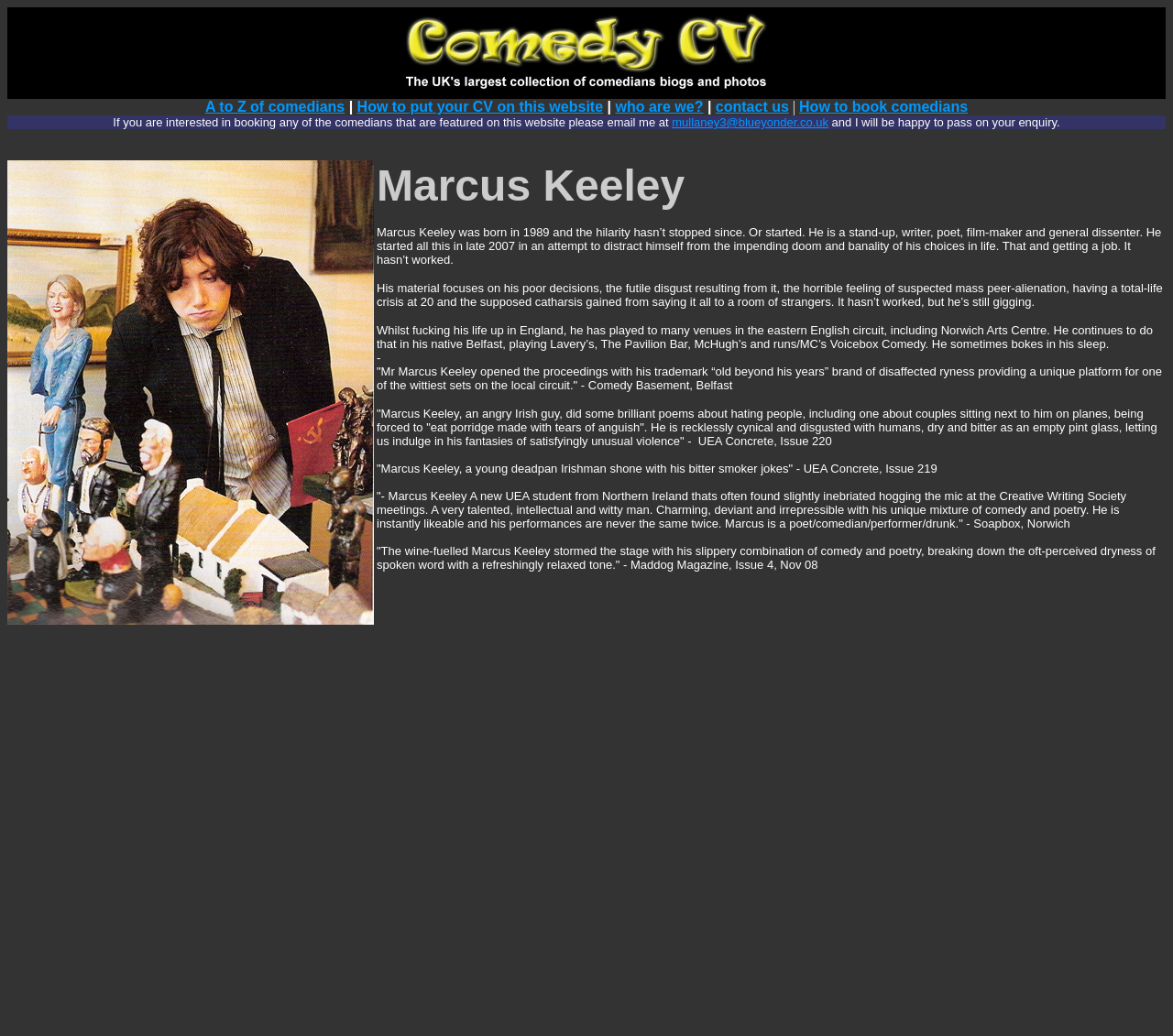Given the element description aria-label="Search..." name="q" placeholder="Search...", specify the bounding box coordinates of the corresponding UI element in the format (top-left x, top-left y, bottom-right x, bottom-right y). All values must be between 0 and 1.

None